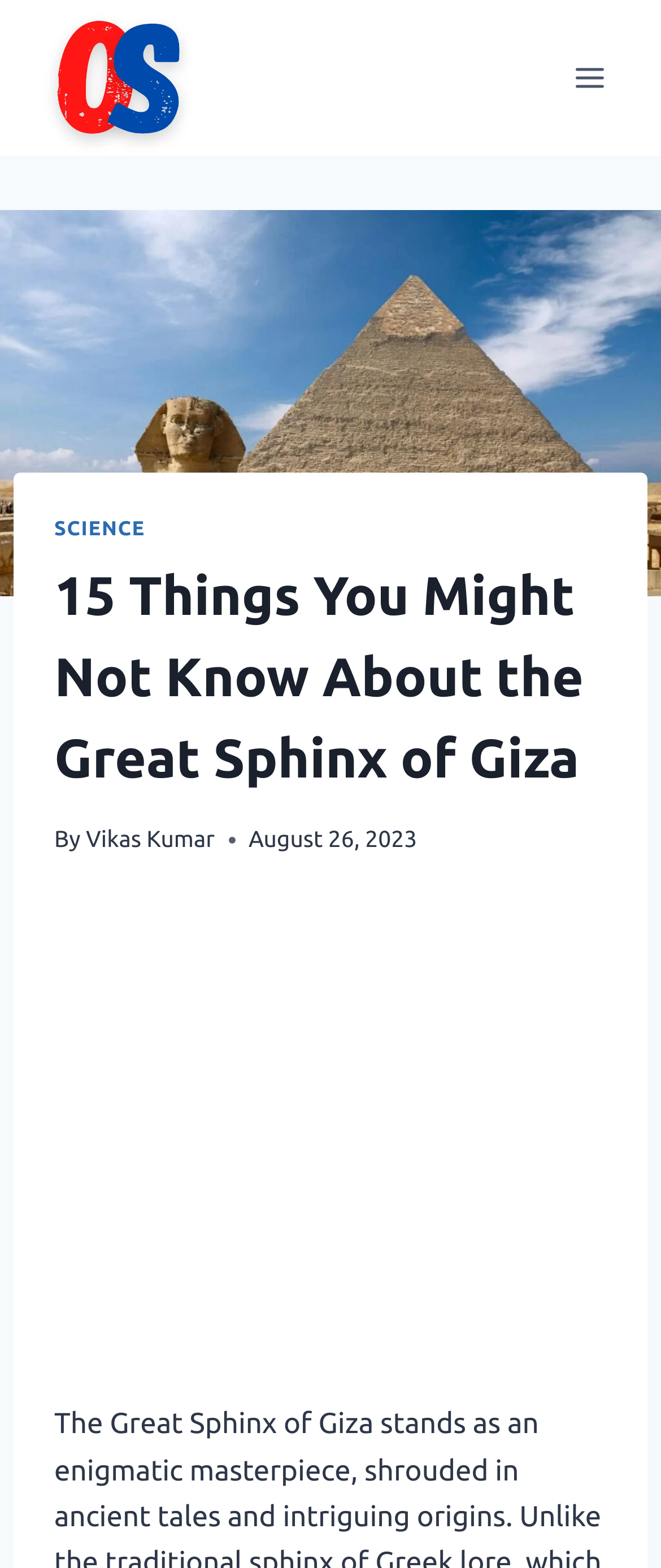Please find the bounding box coordinates in the format (top-left x, top-left y, bottom-right x, bottom-right y) for the given element description. Ensure the coordinates are floating point numbers between 0 and 1. Description: alt="OSSTET"

[0.062, 0.0, 0.297, 0.099]